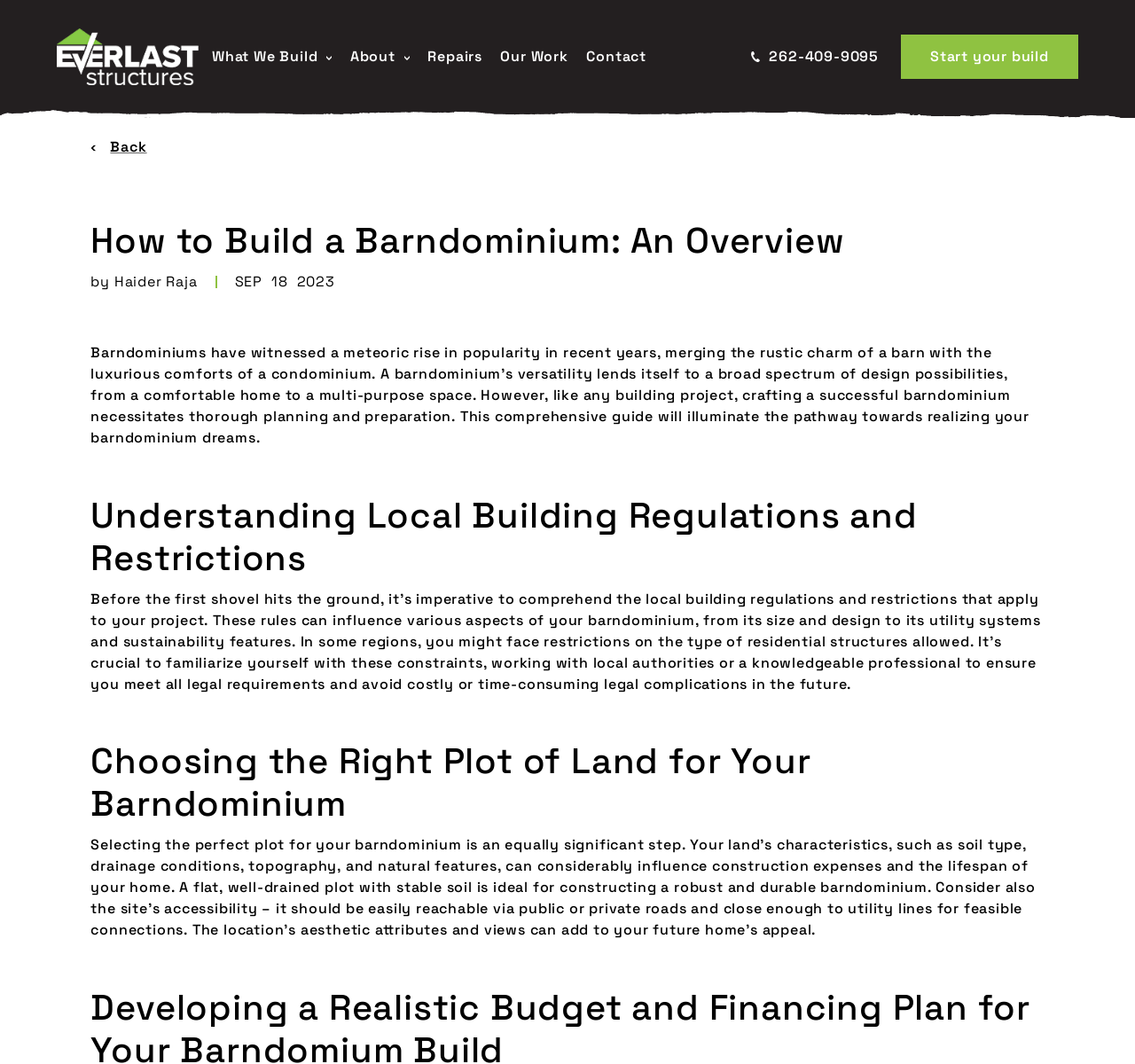What is the company name of the website?
Craft a detailed and extensive response to the question.

The company name can be found in the top-left corner of the webpage, where the logo is located. The logo is accompanied by a link that says 'Everlast Structures Home page', which suggests that the company name is Everlast Structures.